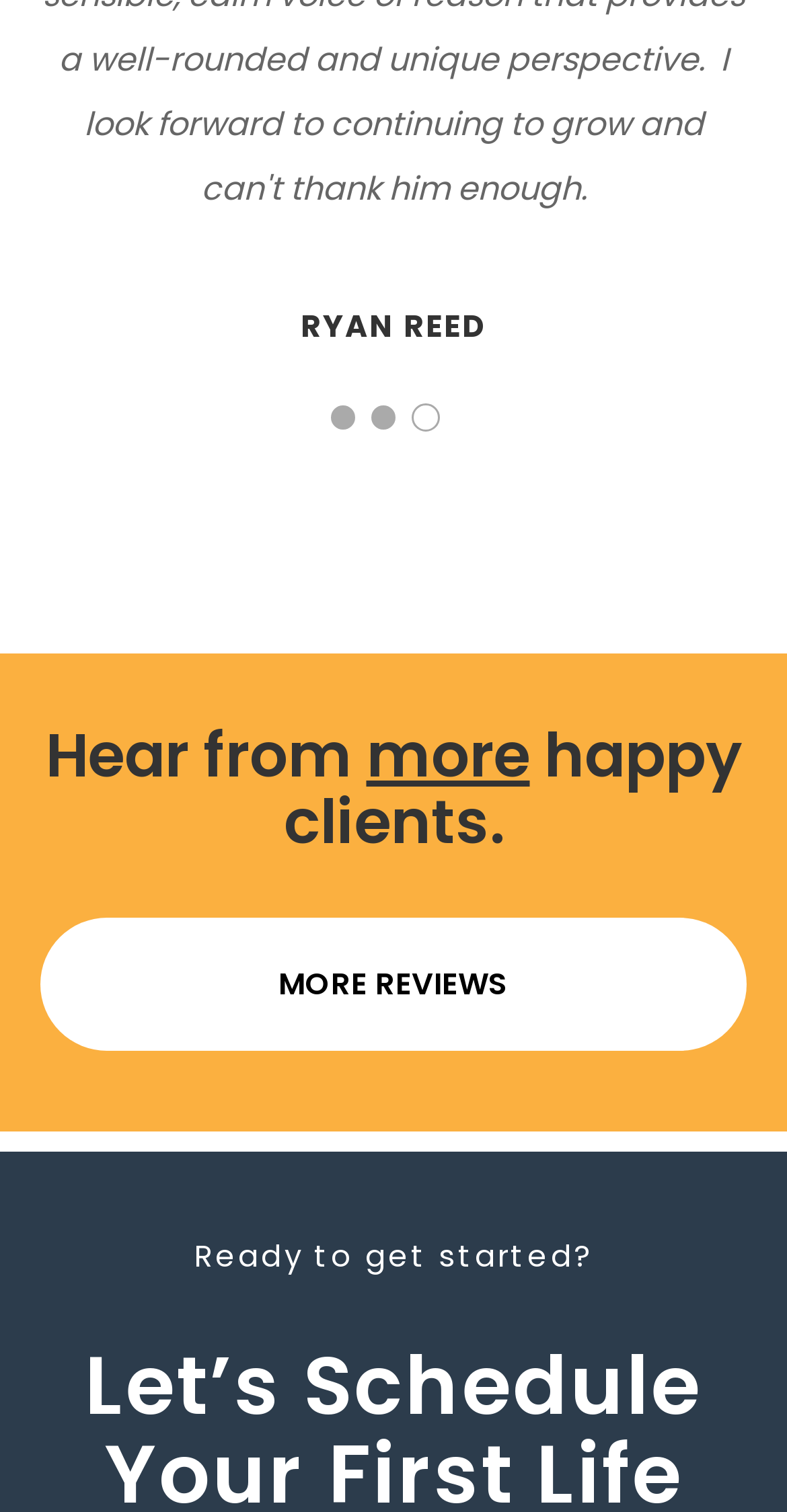Use a single word or phrase to answer the question:
What is the question asked at the bottom of the webpage?

Ready to get started?